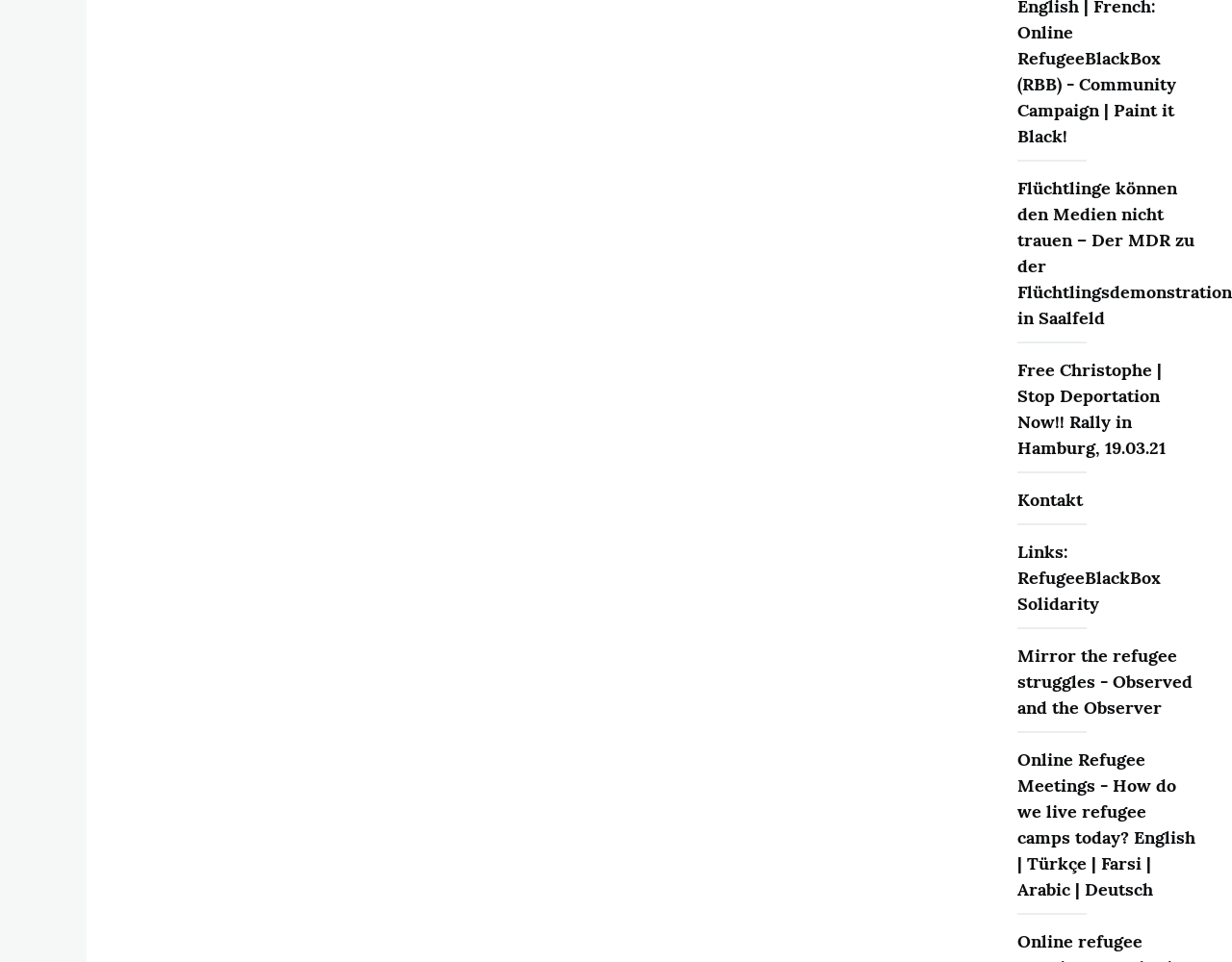Predict the bounding box of the UI element based on this description: "Links: RefugeeBlackBox Solidarity".

[0.826, 0.546, 0.972, 0.654]